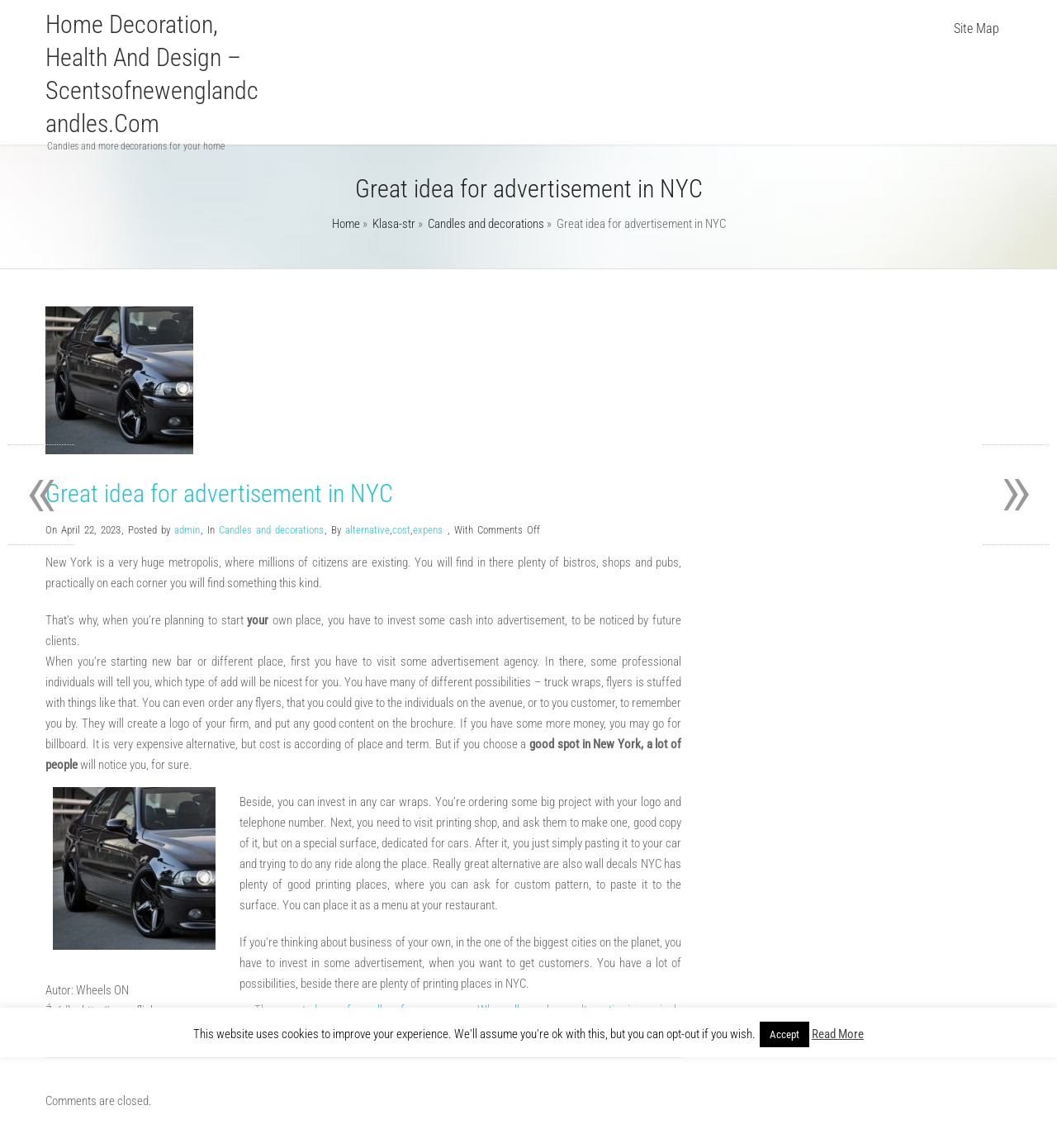What is the purpose of wall decals in NYC?
From the image, respond with a single word or phrase.

Advertisement